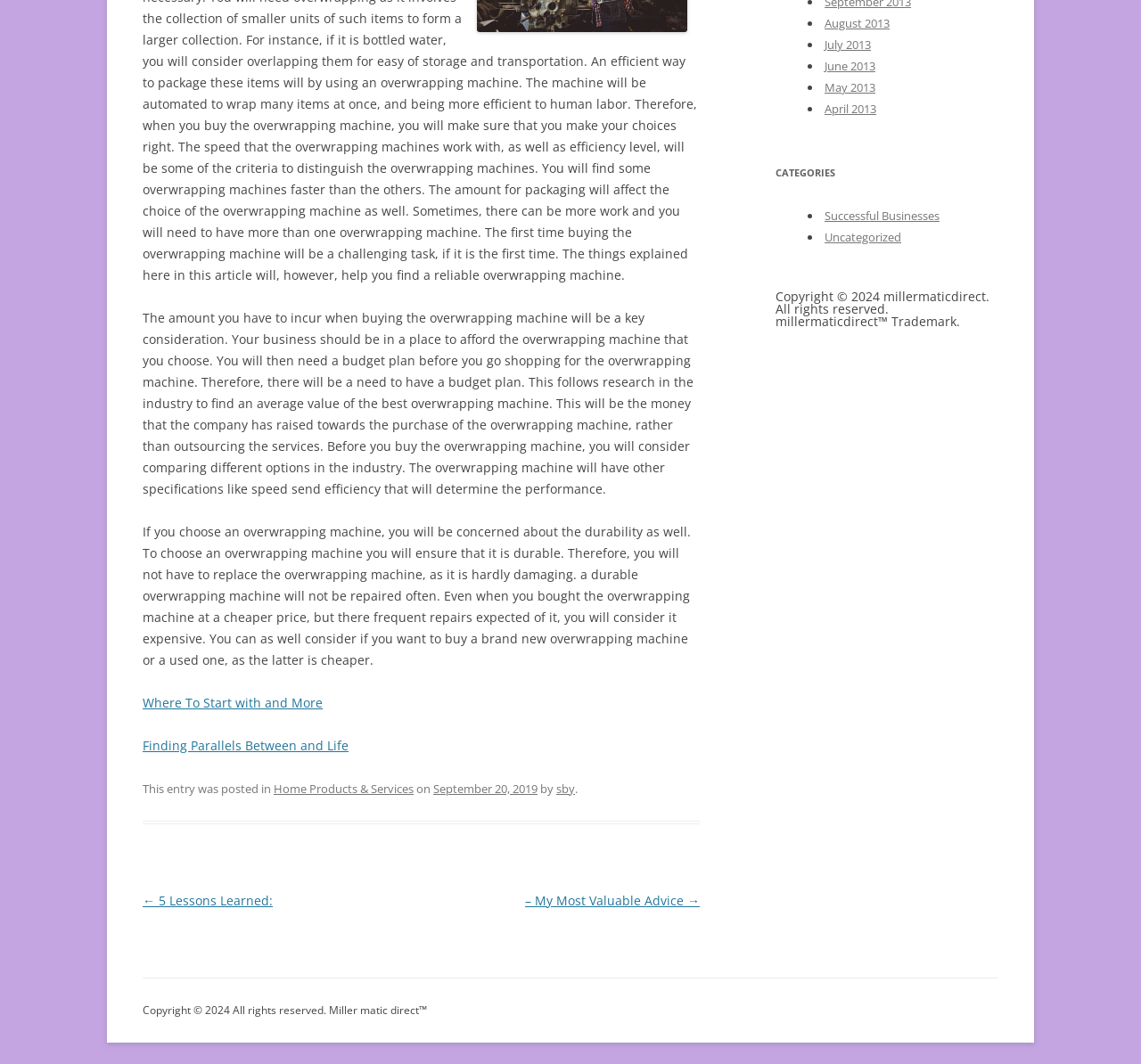Find the bounding box coordinates for the UI element that matches this description: "July 2013".

[0.723, 0.035, 0.763, 0.05]